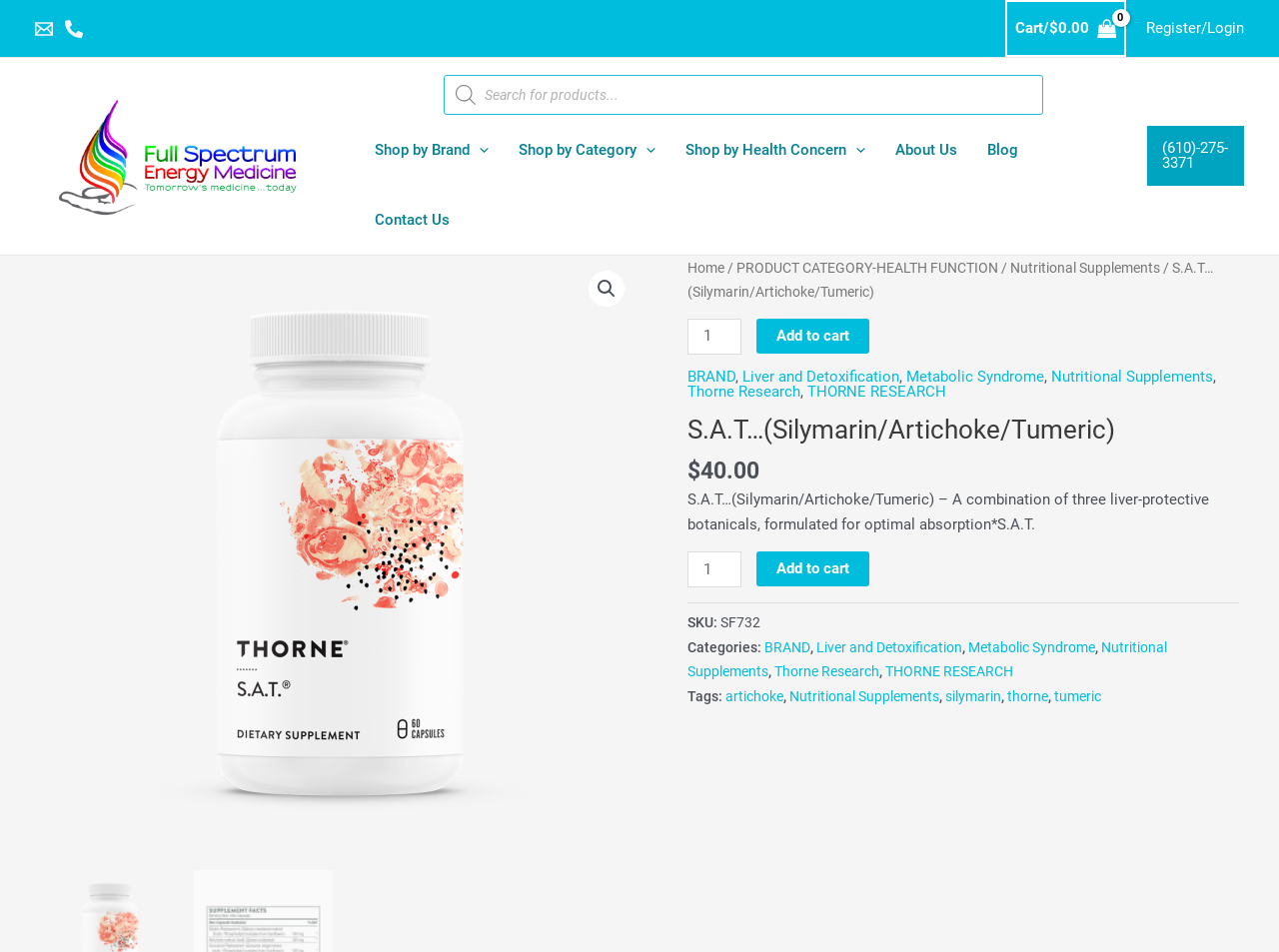What is the price of the product?
Please use the image to provide an in-depth answer to the question.

I found the price by looking at the static text element with the text '$40.00' located near the product name and description.